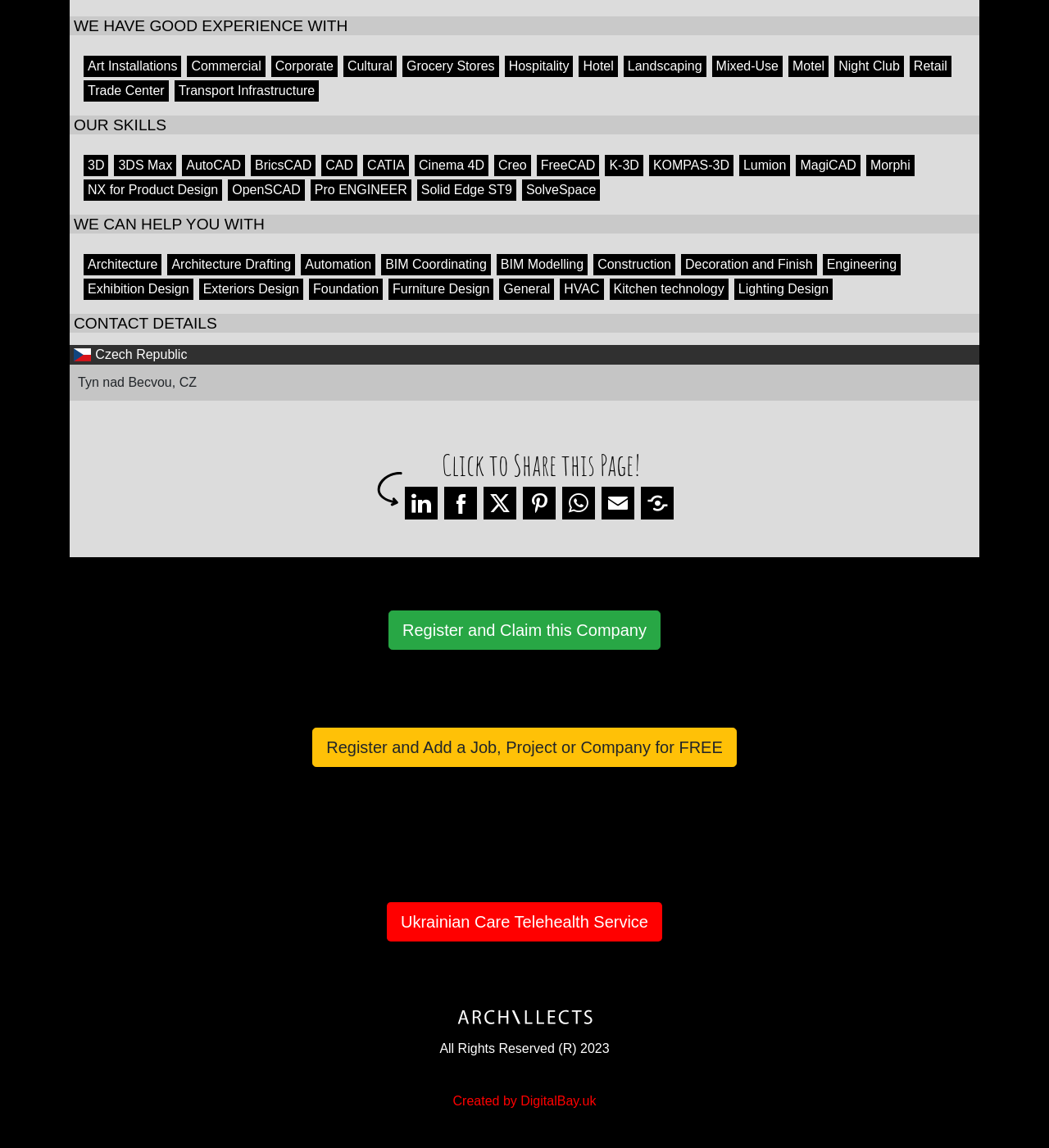What is the company's location?
Relying on the image, give a concise answer in one word or a brief phrase.

Czech Republic